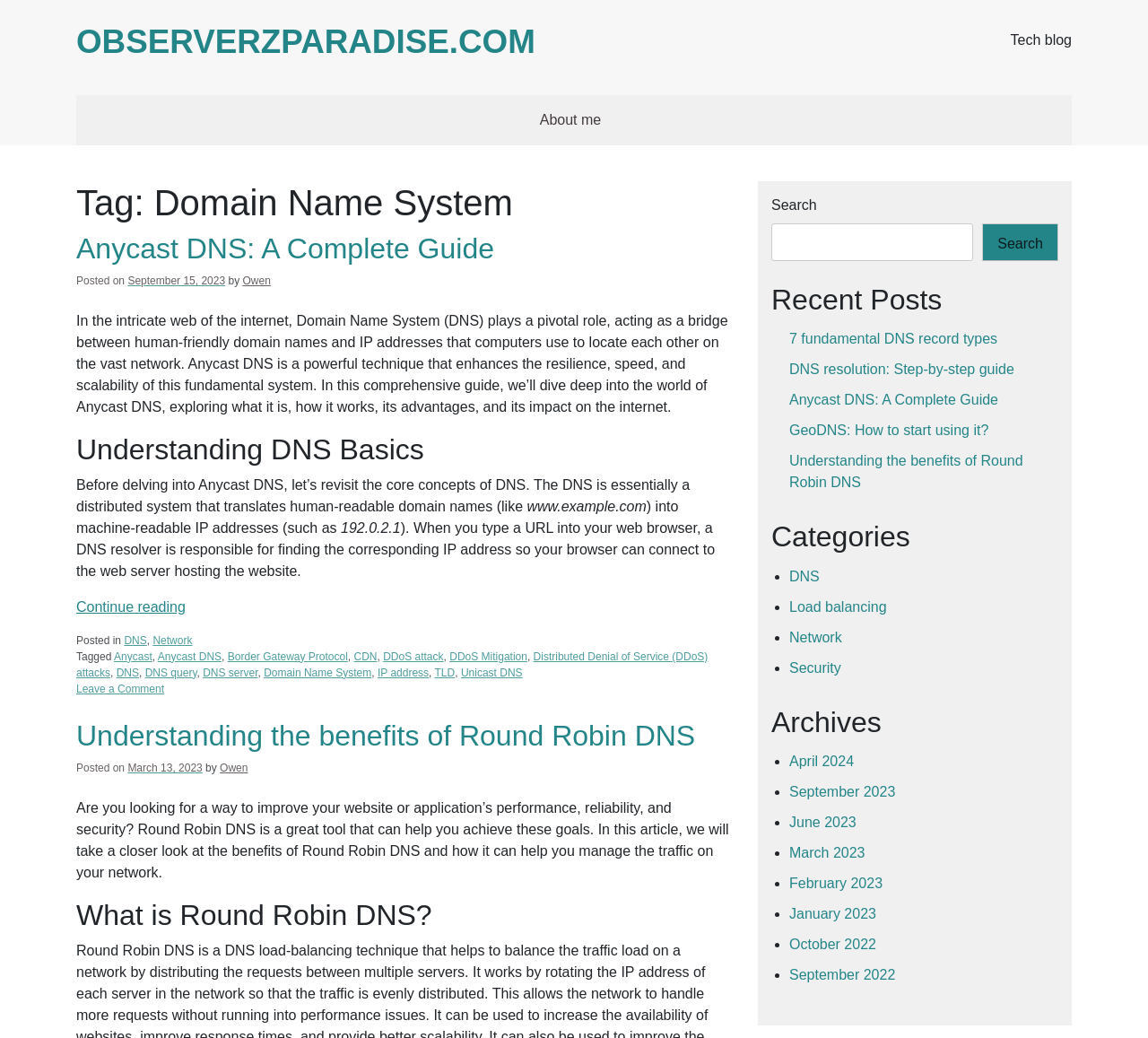Can you find the bounding box coordinates for the element that needs to be clicked to execute this instruction: "Explore DNS category"? The coordinates should be given as four float numbers between 0 and 1, i.e., [left, top, right, bottom].

[0.688, 0.548, 0.714, 0.562]